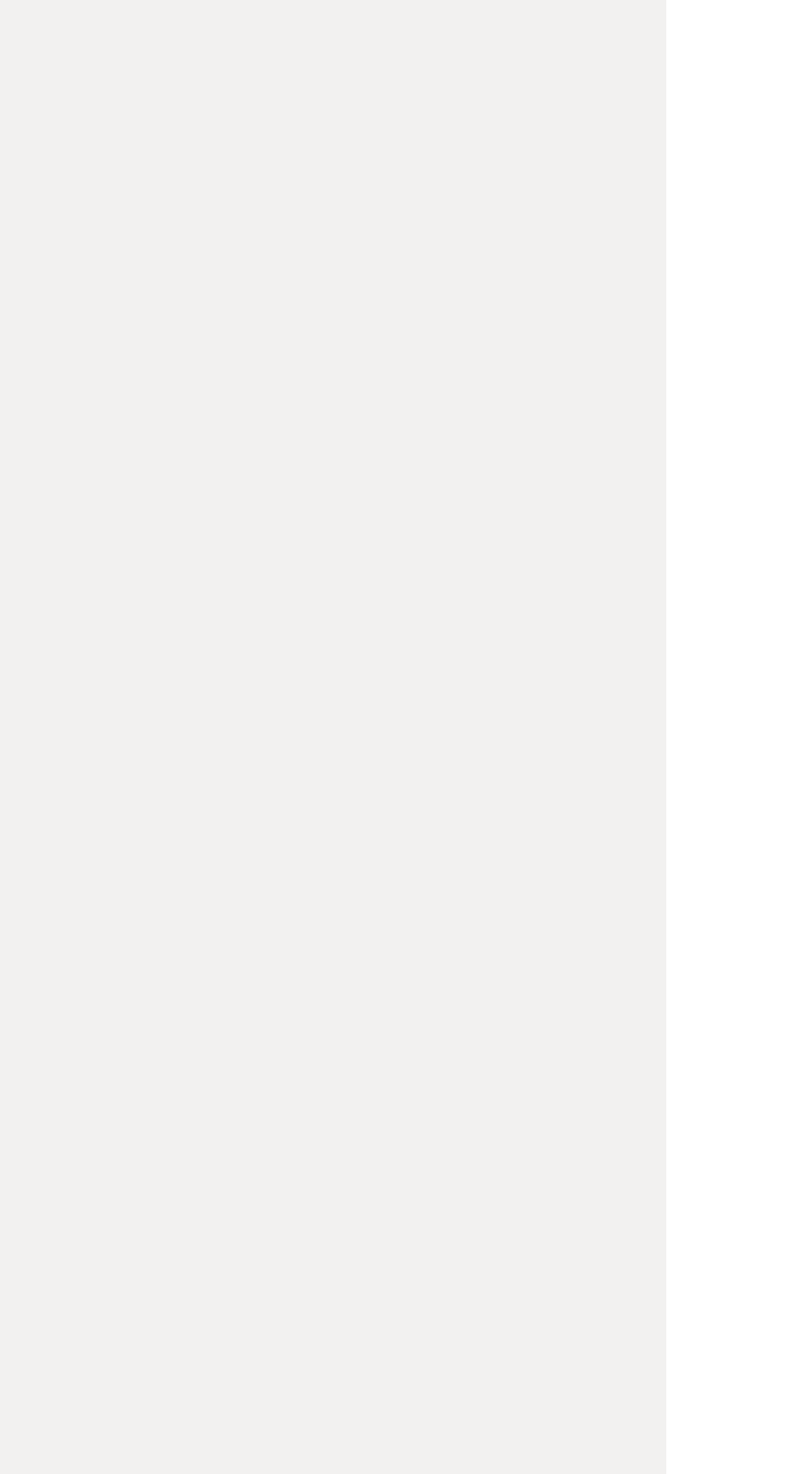Specify the bounding box coordinates of the area that needs to be clicked to achieve the following instruction: "Send a message".

[0.282, 0.909, 0.59, 0.947]